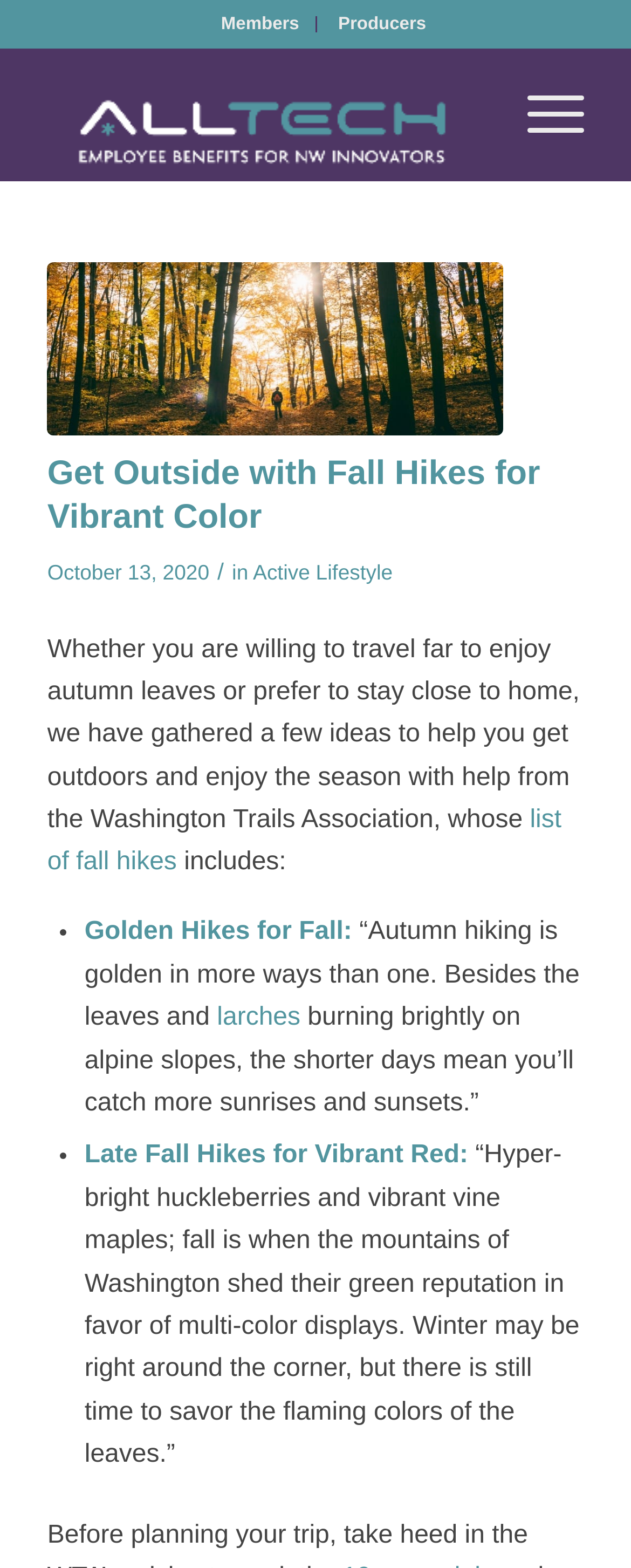Based on the element description, predict the bounding box coordinates (top-left x, top-left y, bottom-right x, bottom-right y) for the UI element in the screenshot: Producers

[0.536, 0.002, 0.675, 0.029]